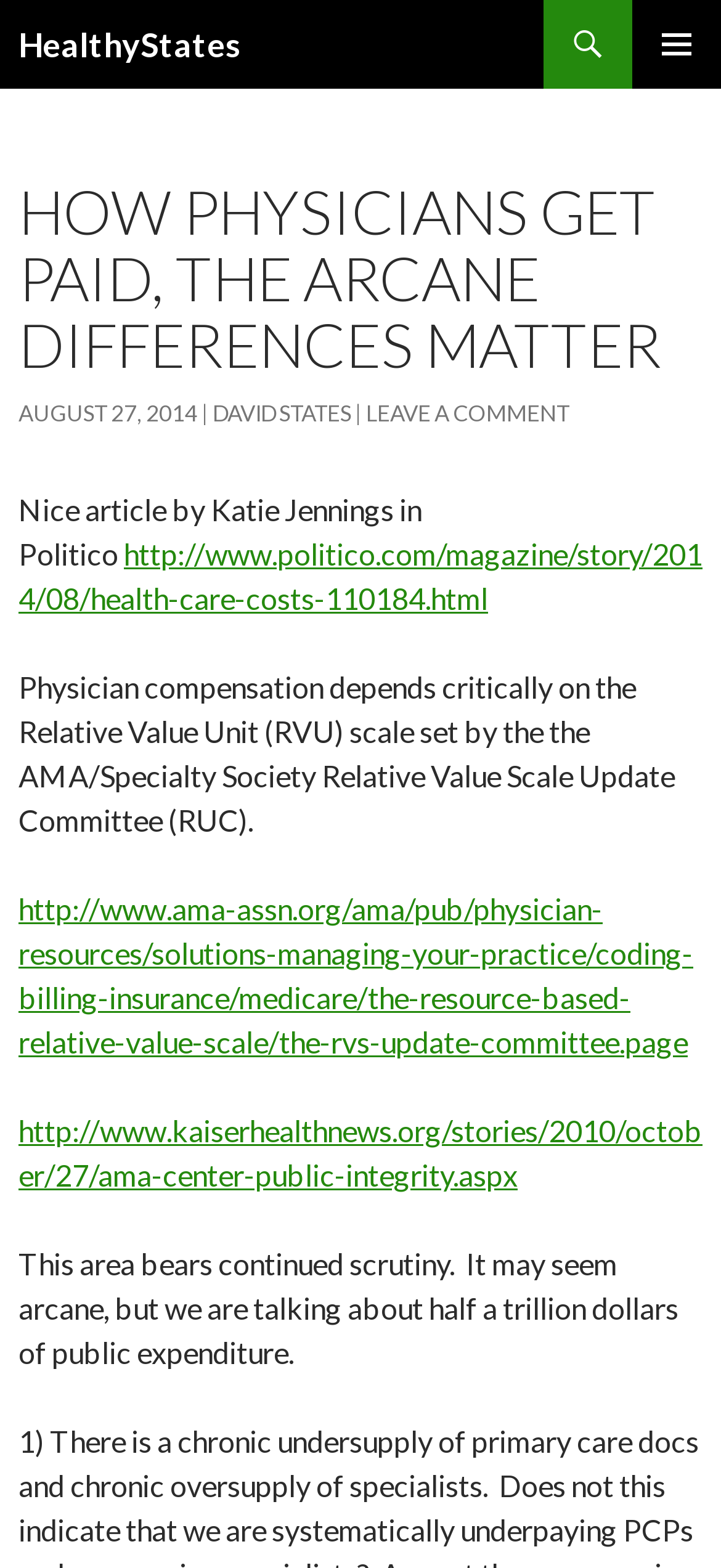Predict the bounding box coordinates of the UI element that matches this description: "Menu". The coordinates should be in the format [left, top, right, bottom] with each value between 0 and 1.

None